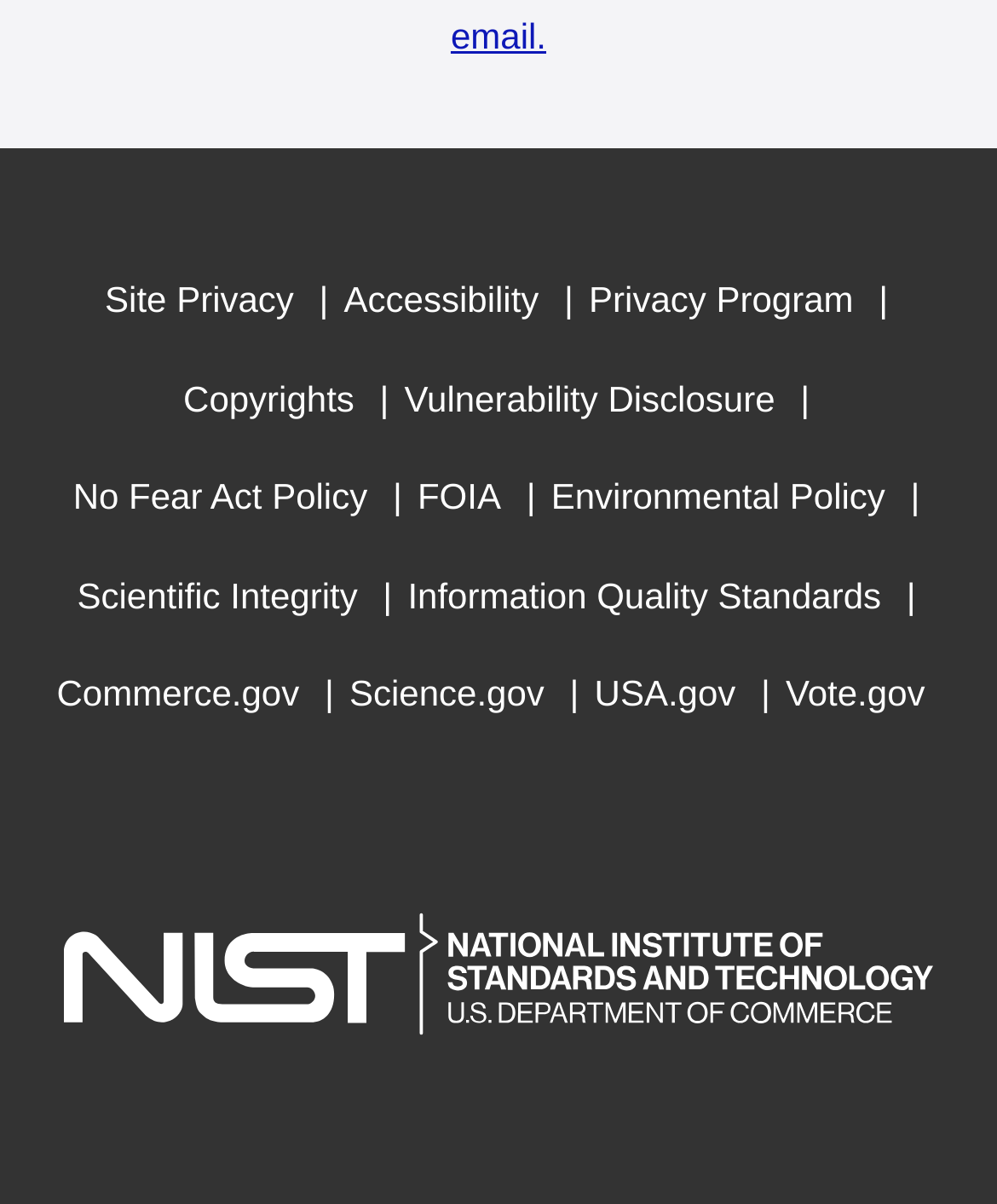How many links are present in the footer section?
Refer to the image and provide a concise answer in one word or phrase.

17